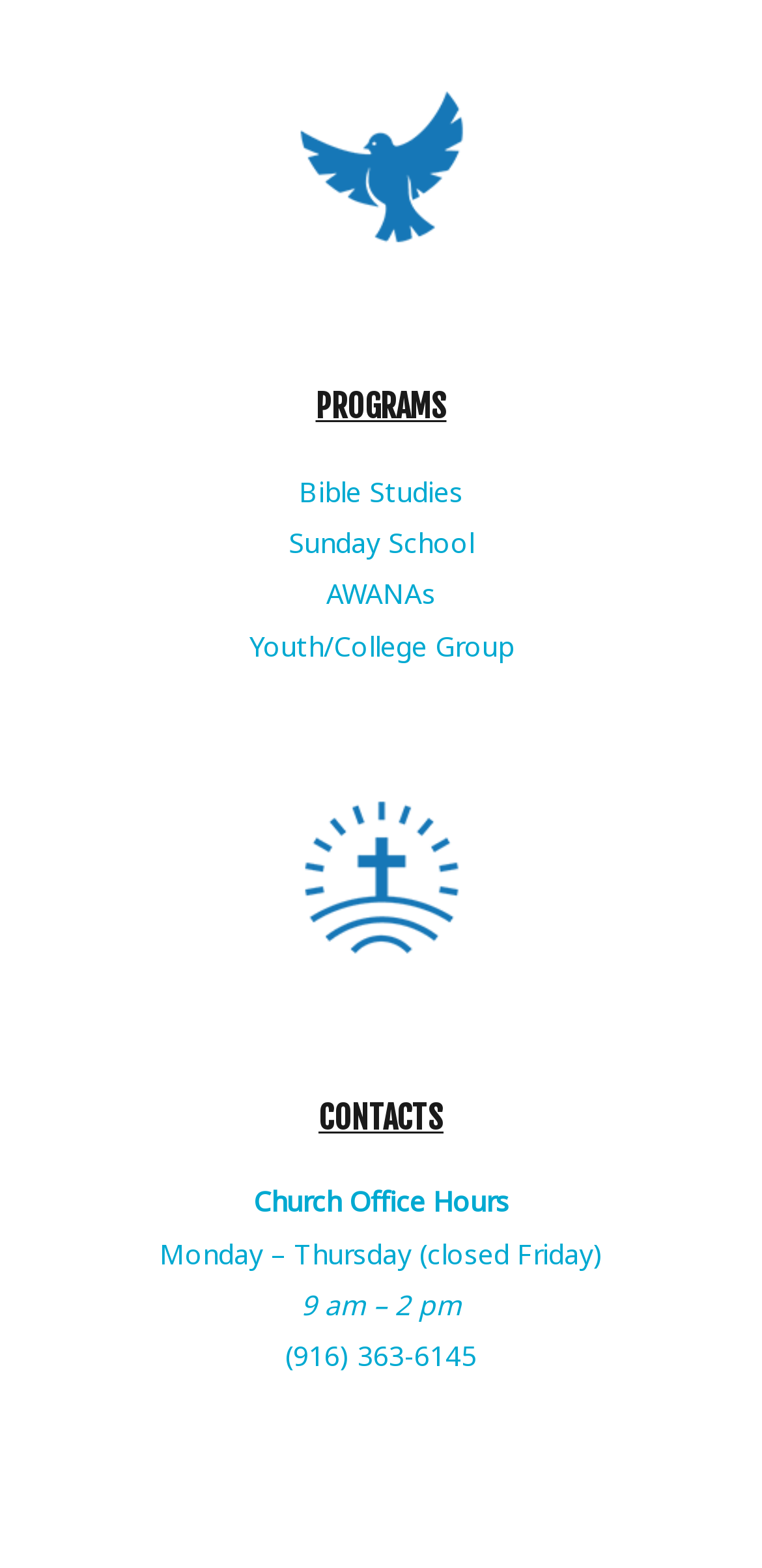Respond to the question below with a single word or phrase: What type of group is AWANAs?

Youth/College Group